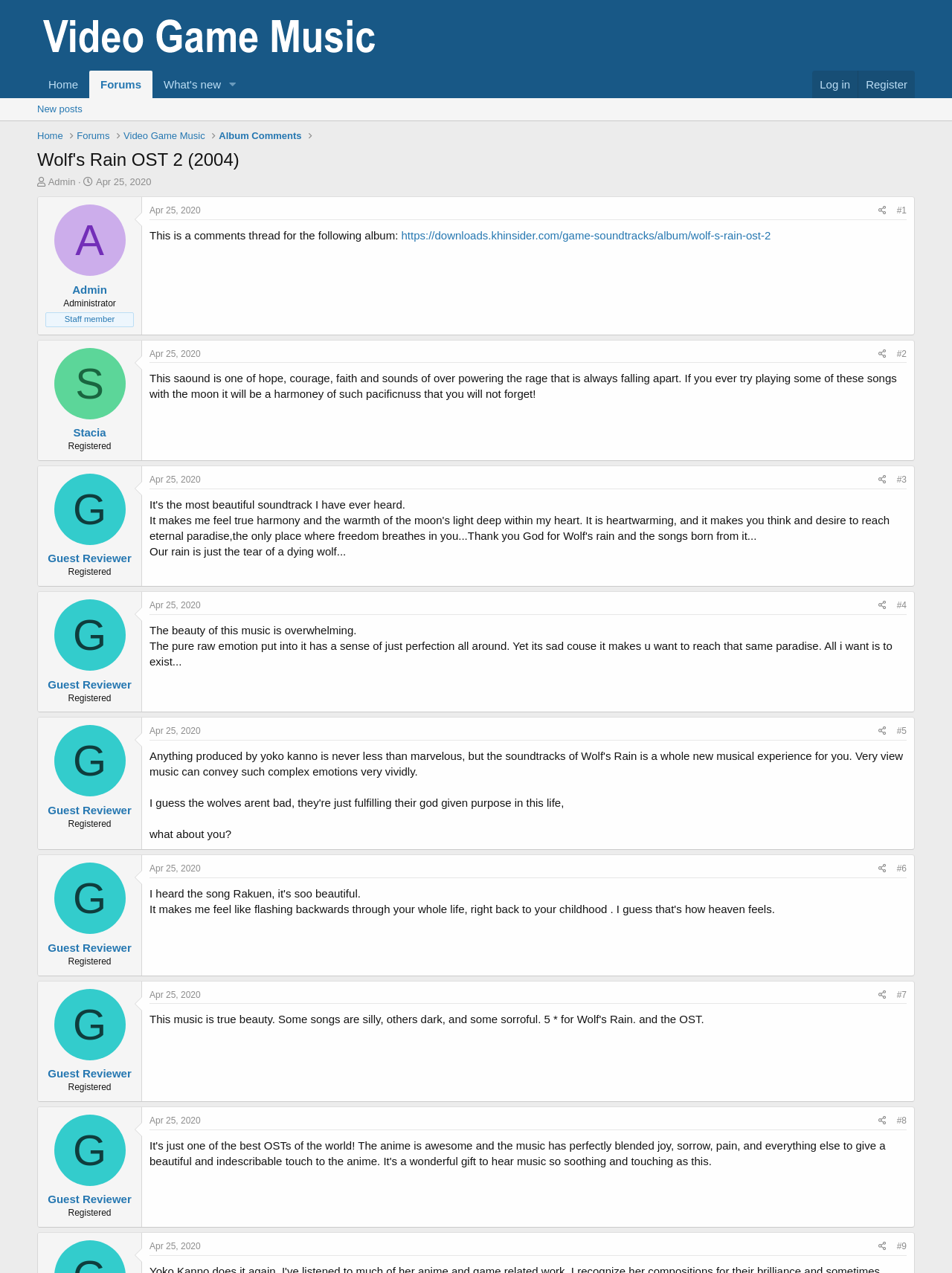Extract the bounding box coordinates for the HTML element that matches this description: "aria-label="Share"". The coordinates should be four float numbers between 0 and 1, i.e., [left, top, right, bottom].

[0.917, 0.973, 0.936, 0.986]